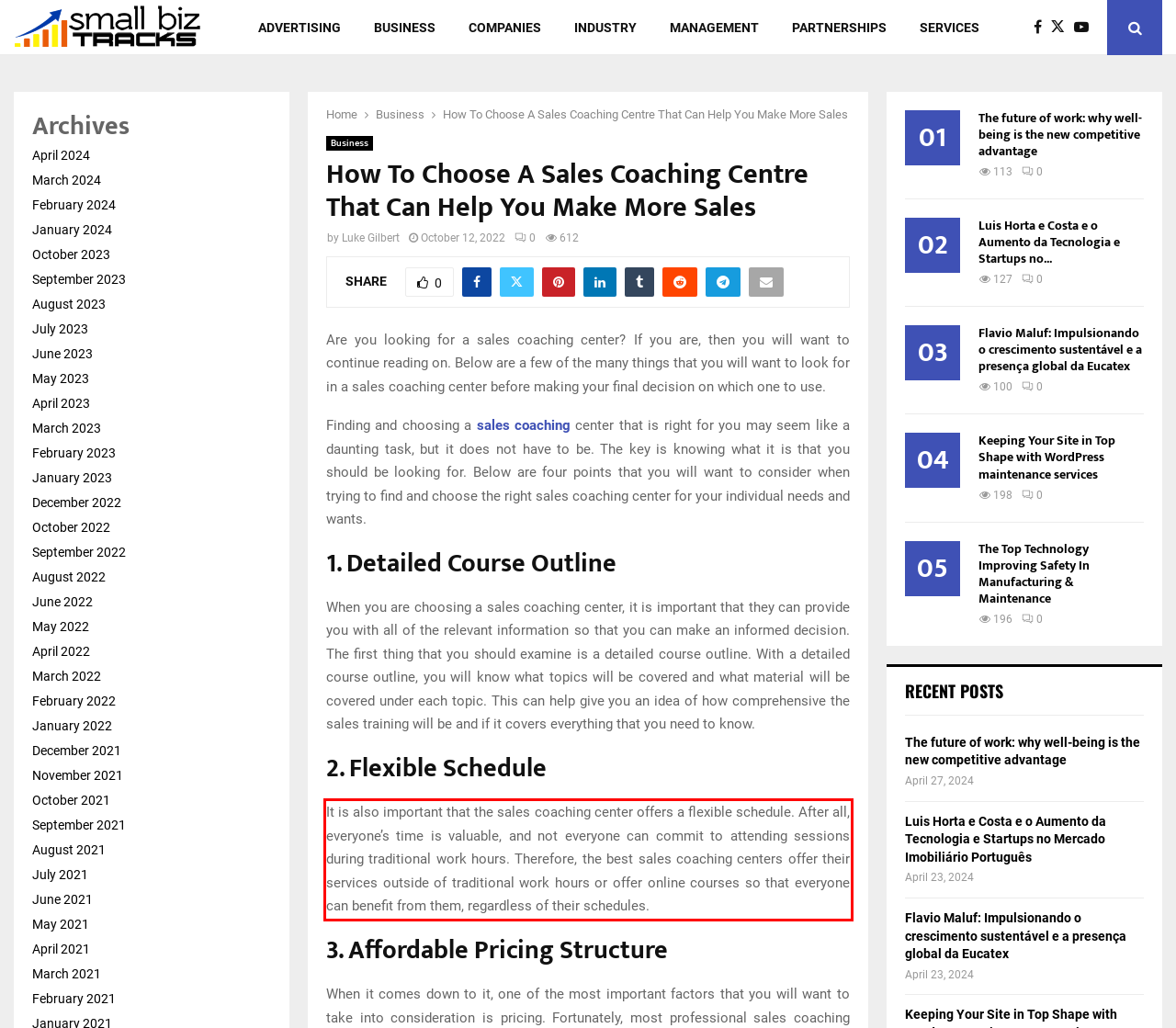Identify and extract the text within the red rectangle in the screenshot of the webpage.

It is also important that the sales coaching center offers a flexible schedule. After all, everyone’s time is valuable, and not everyone can commit to attending sessions during traditional work hours. Therefore, the best sales coaching centers offer their services outside of traditional work hours or offer online courses so that everyone can benefit from them, regardless of their schedules.